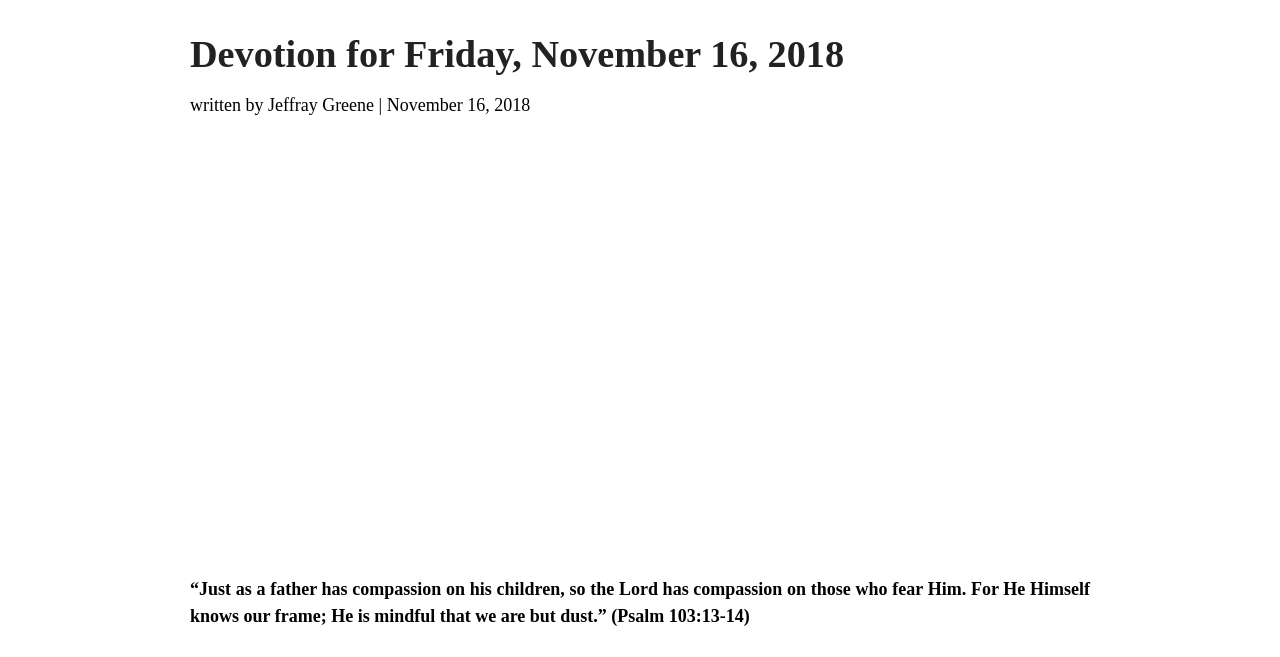Identify the main title of the webpage and generate its text content.

Devotion for Friday, November 16, 2018